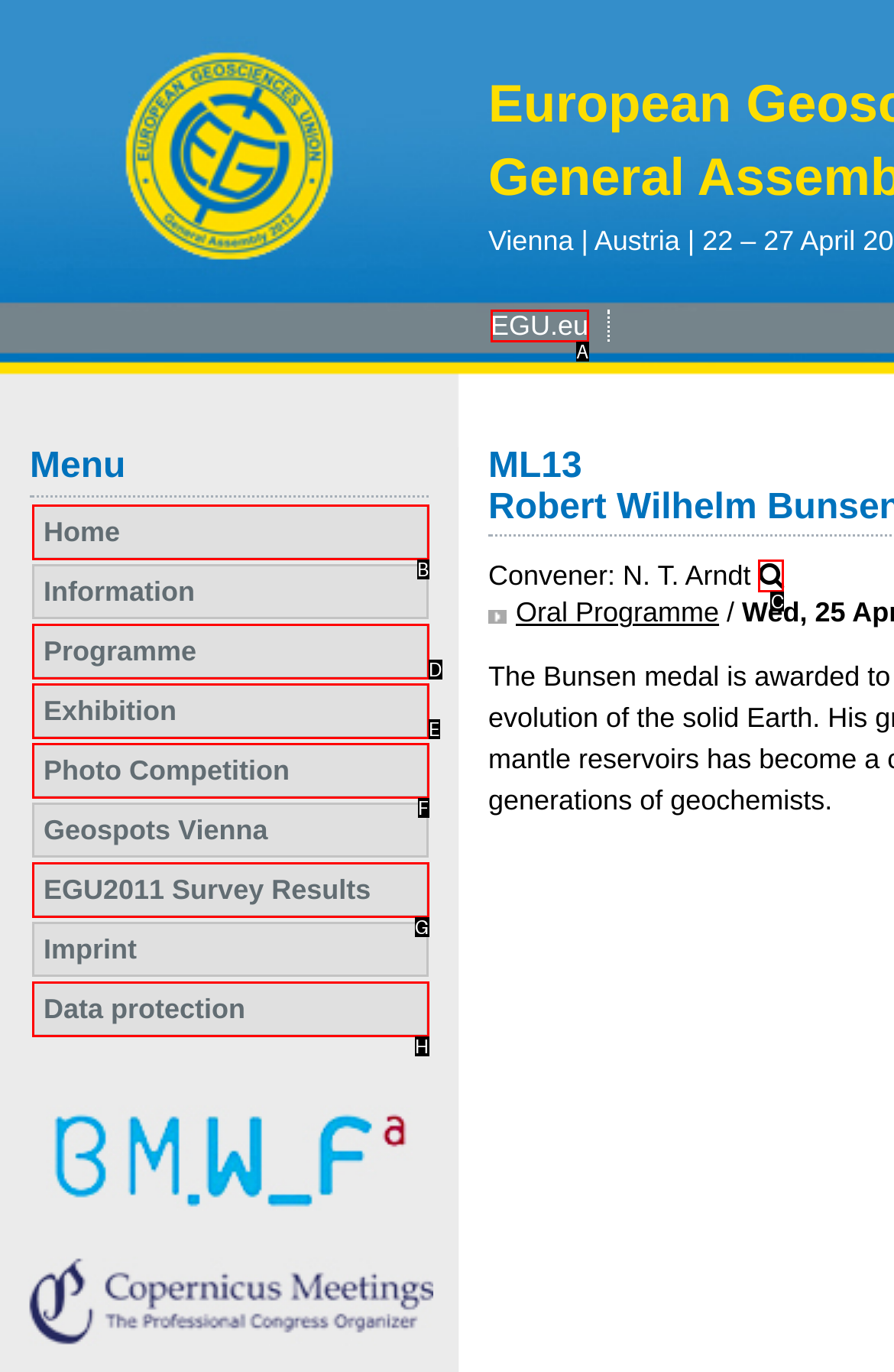Which option aligns with the description: EGU2011 Survey Results? Respond by selecting the correct letter.

G